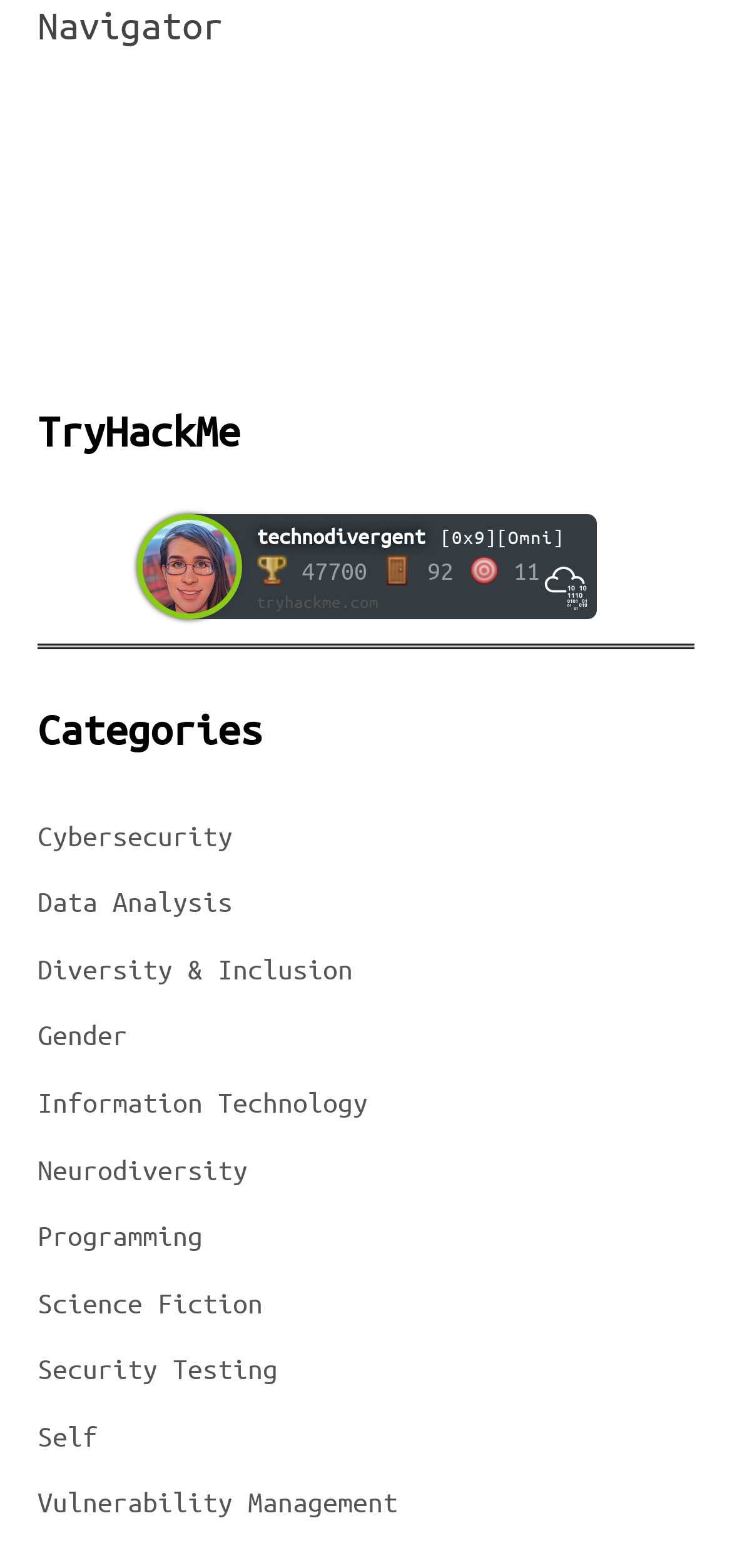Please determine the bounding box coordinates of the clickable area required to carry out the following instruction: "Learn about Vulnerability Management". The coordinates must be four float numbers between 0 and 1, represented as [left, top, right, bottom].

[0.051, 0.95, 0.544, 0.969]